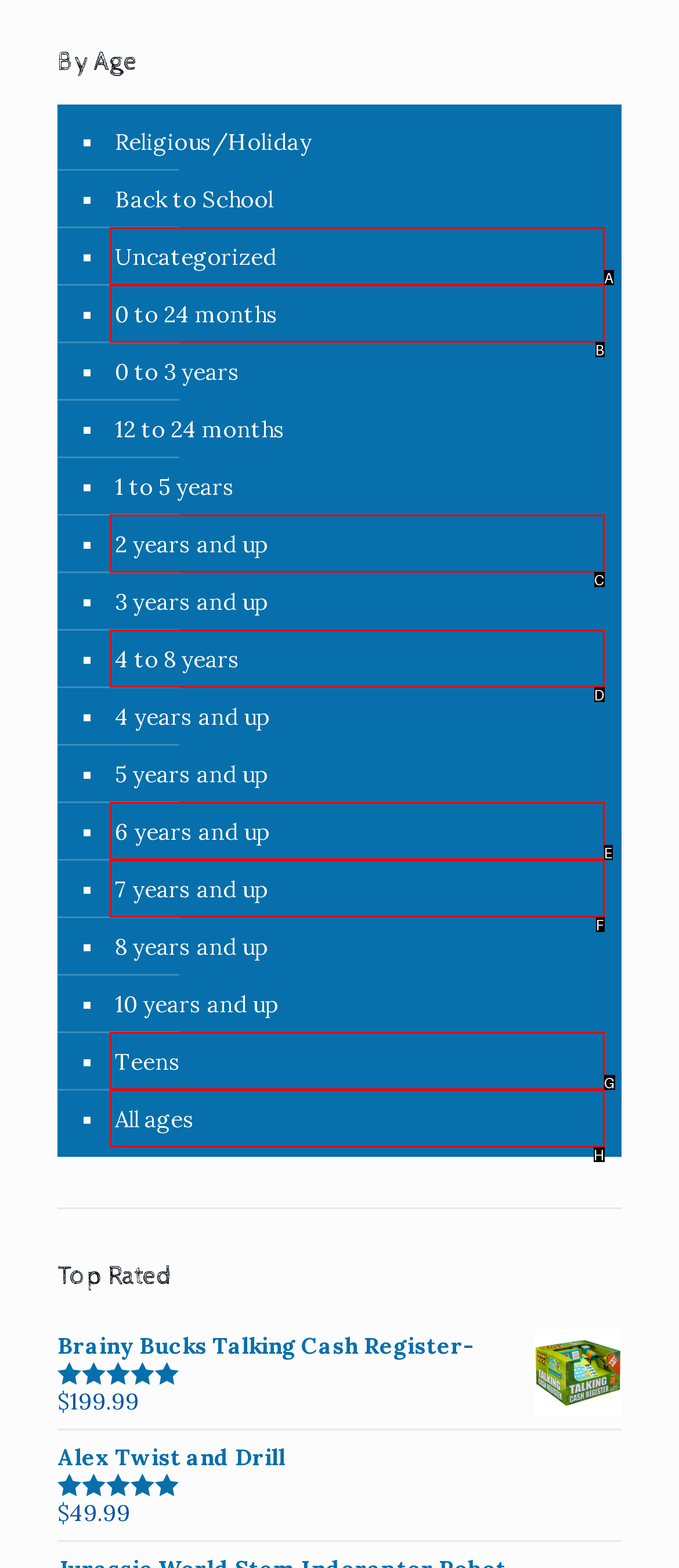Select the option that fits this description: Teens
Answer with the corresponding letter directly.

G